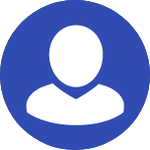Describe all the elements in the image extensively.

The image depicts a user avatar associated with the profile of "Luckybucky84" on the Southwest Airlines Community website. This circular icon features a simplified silhouette of a person against a blue background, representing the user's profile in a digital forum. This avatar is displayed to signify the user's identity within the online community, where they engage in discussions, share experiences, and connect with other members. The profile likely includes details about their contributions and activities within the community.